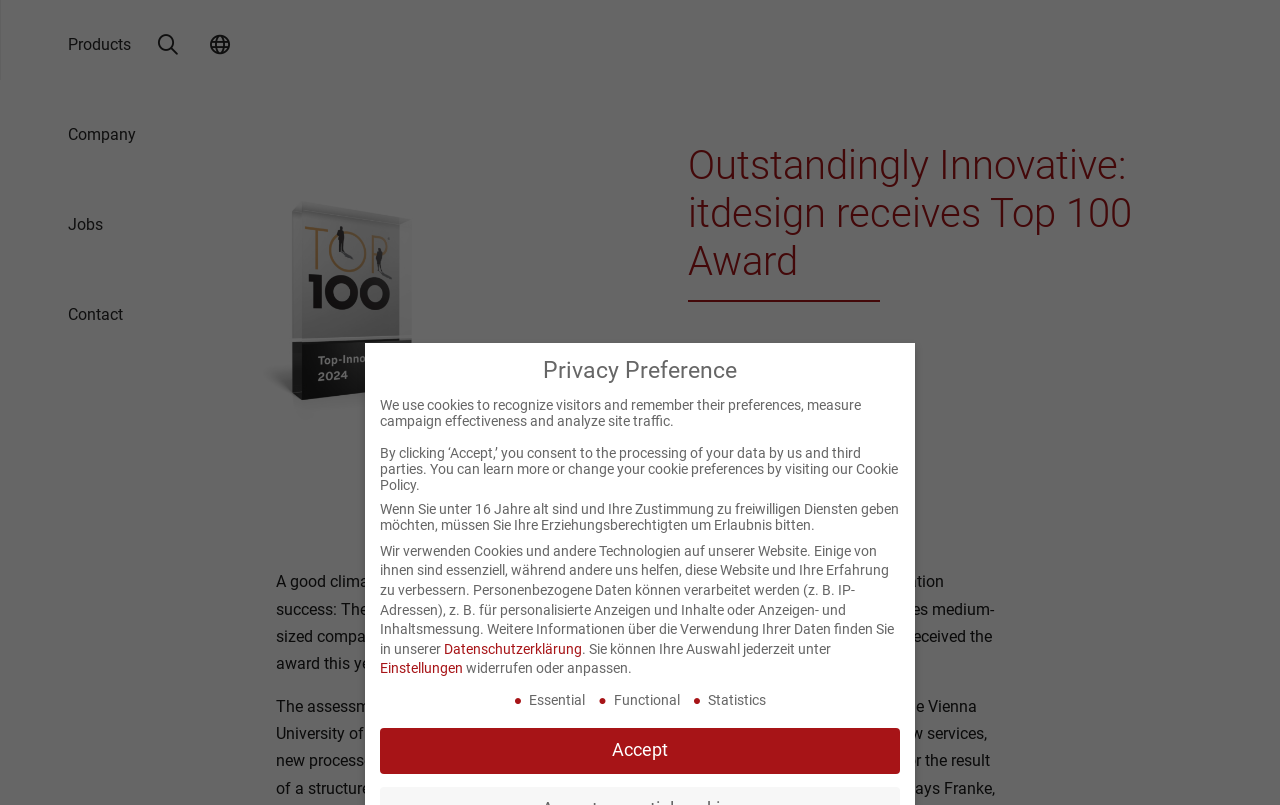Provide an in-depth caption for the webpage.

The webpage is about itdesign GmbH, a software company based in Tübingen, Germany. At the top of the page, there is a navigation menu with links to "itdesign Home", "Products", "Company", "Jobs", "Contact", "Search", and "Language switch". The company's logo is also displayed next to the "itdesign Home" link.

Below the navigation menu, there is an image of a trophy, "Trophäe Top-Innovator 2024", which suggests that the company has received an award. The main heading "Outstandingly Innovative: itdesign receives Top 100 Award" is displayed prominently, followed by the date "FEBRUARY 13, 2024" and the author's name "JULIA SCHREIBER".

The main content of the page is a paragraph of text that describes the "Top 100" competition and how itdesign GmbH received the award this year. The text explains that the competition evaluates medium-sized companies in Germany based on their innovation climate, processes, and methods.

At the bottom of the page, there is a section about privacy preferences, which includes several paragraphs of text and links to learn more about the company's cookie policy. There are also buttons to accept or customize cookie settings.

Overall, the webpage appears to be a news article or press release about itdesign GmbH's achievement in receiving the "Top 100" award.